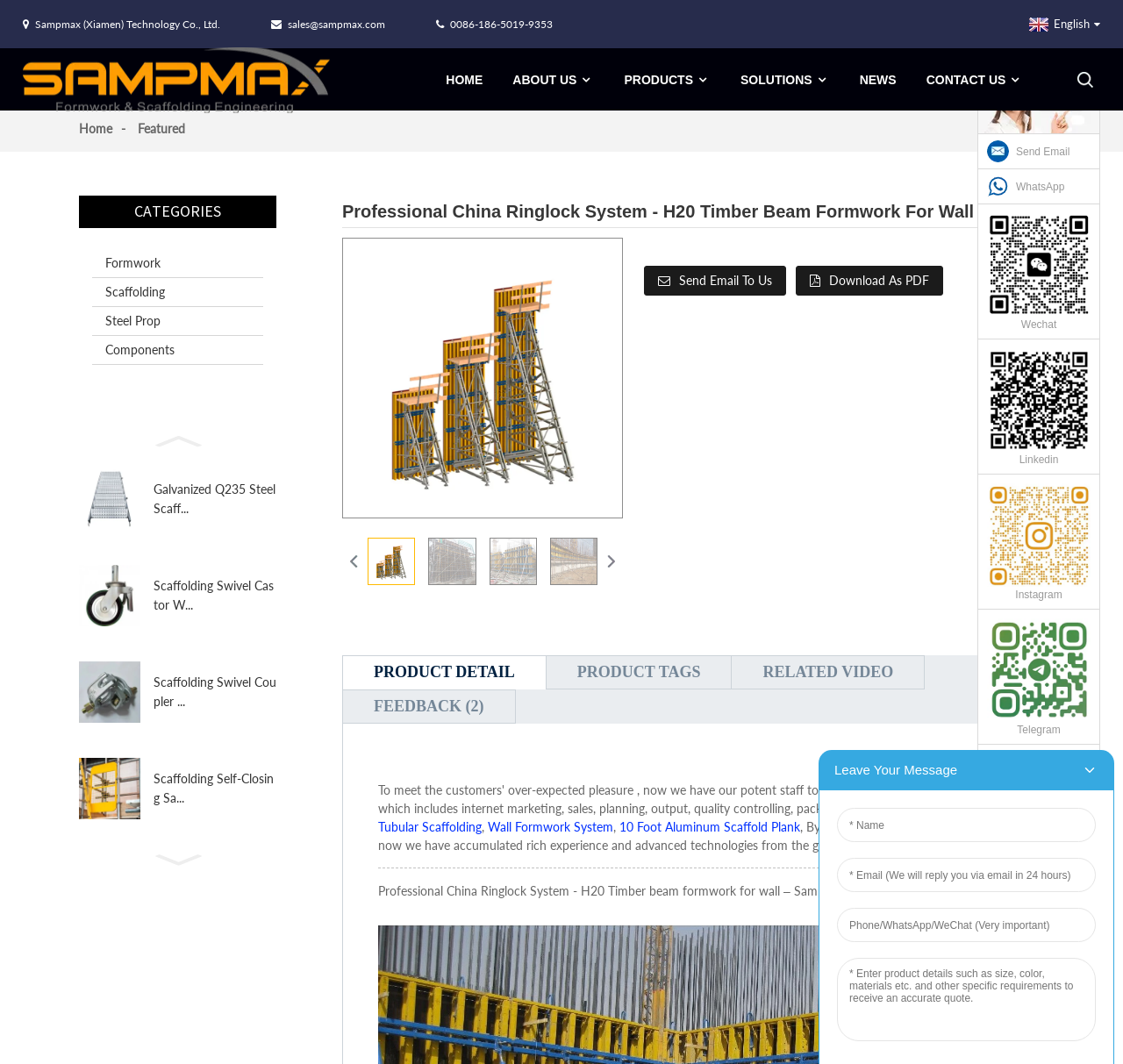Kindly determine the bounding box coordinates for the area that needs to be clicked to execute this instruction: "Click the 'PRODUCTS' link".

[0.556, 0.064, 0.633, 0.086]